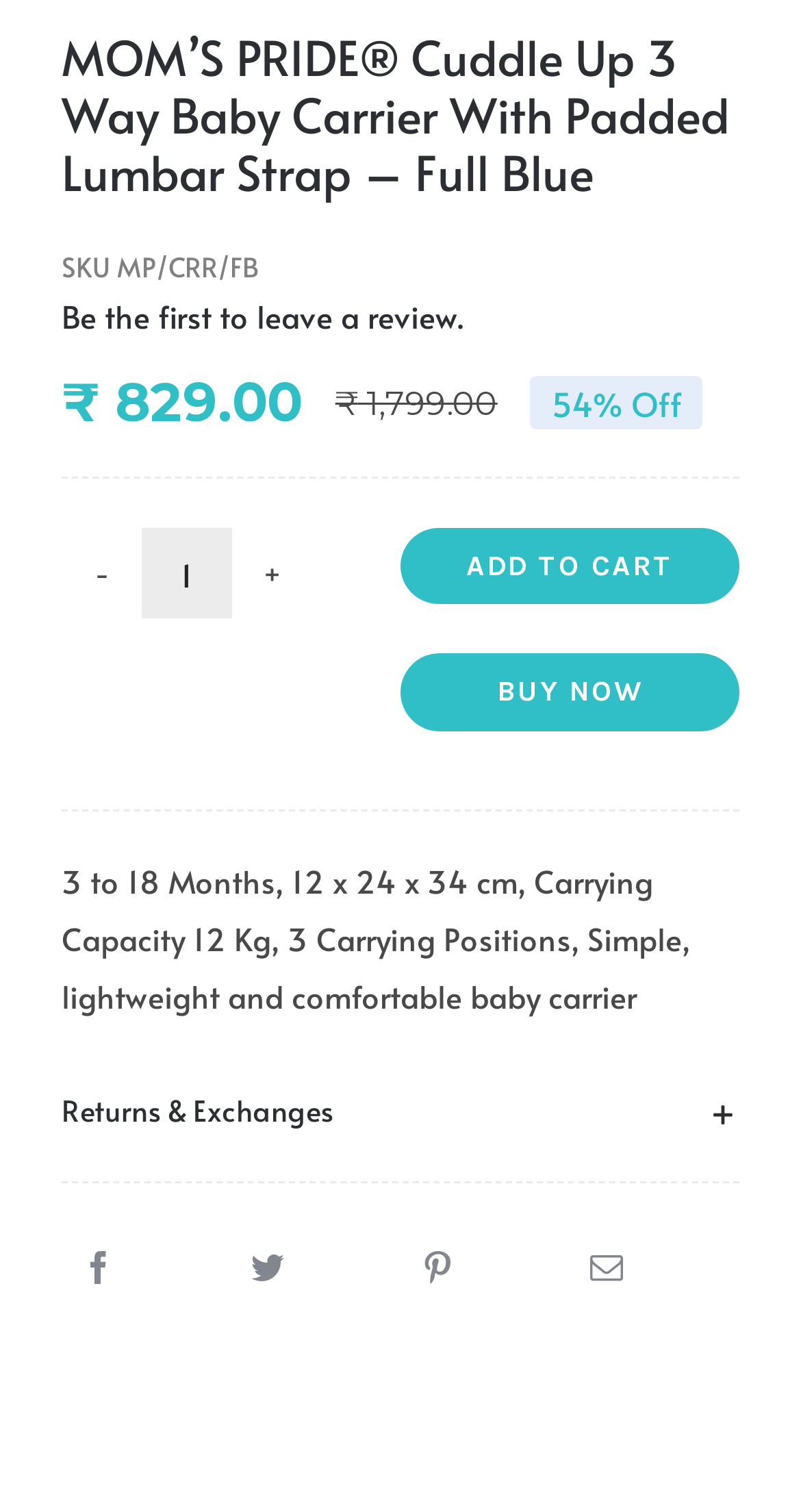Please specify the coordinates of the bounding box for the element that should be clicked to carry out this instruction: "Click the '-' button to decrease quantity". The coordinates must be four float numbers between 0 and 1, formatted as [left, top, right, bottom].

[0.077, 0.349, 0.177, 0.409]